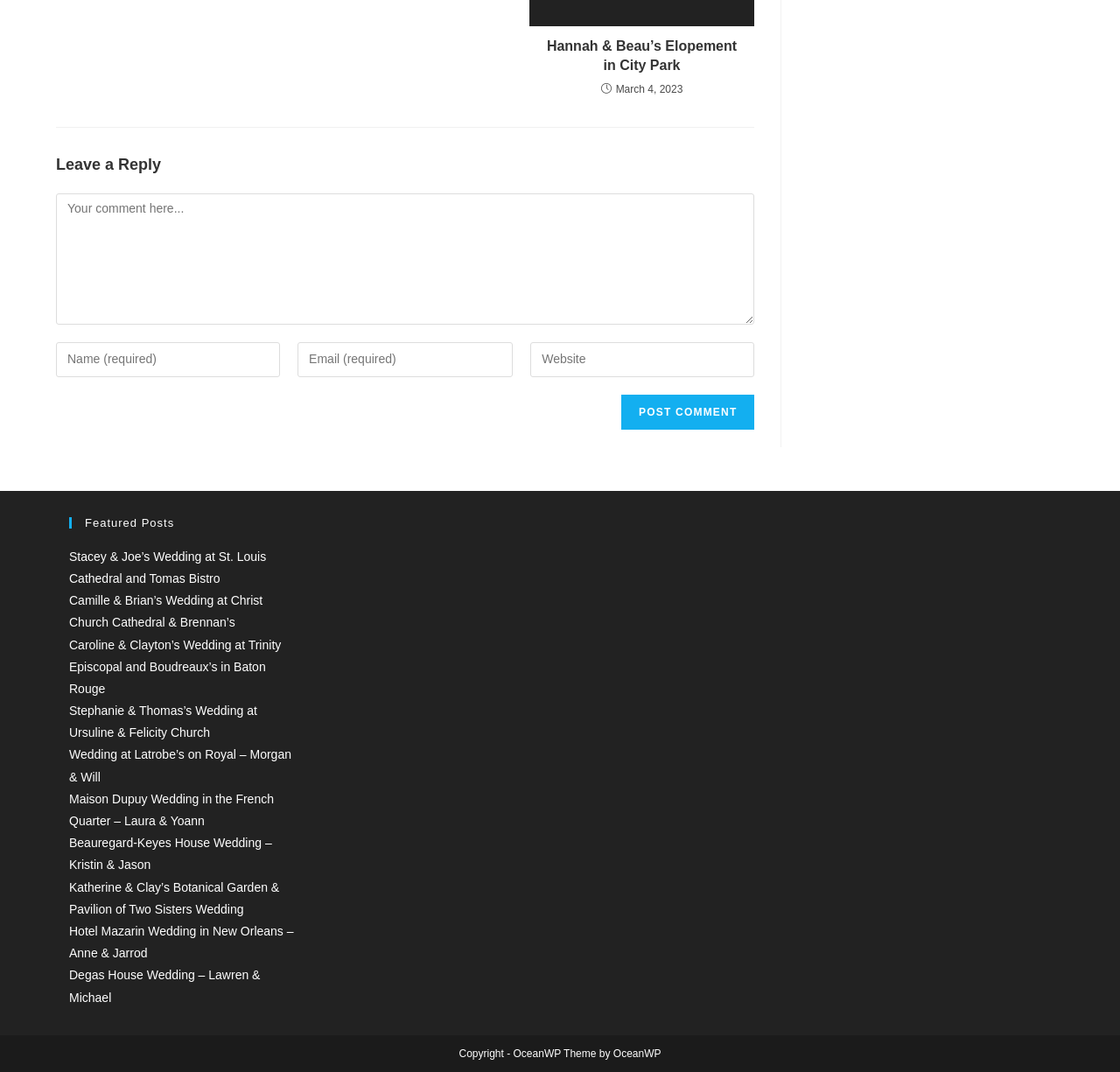Please locate the bounding box coordinates of the element that needs to be clicked to achieve the following instruction: "Click the 'Stacey & Joe’s Wedding at St. Louis Cathedral and Tomas Bistro' link". The coordinates should be four float numbers between 0 and 1, i.e., [left, top, right, bottom].

[0.062, 0.512, 0.238, 0.546]